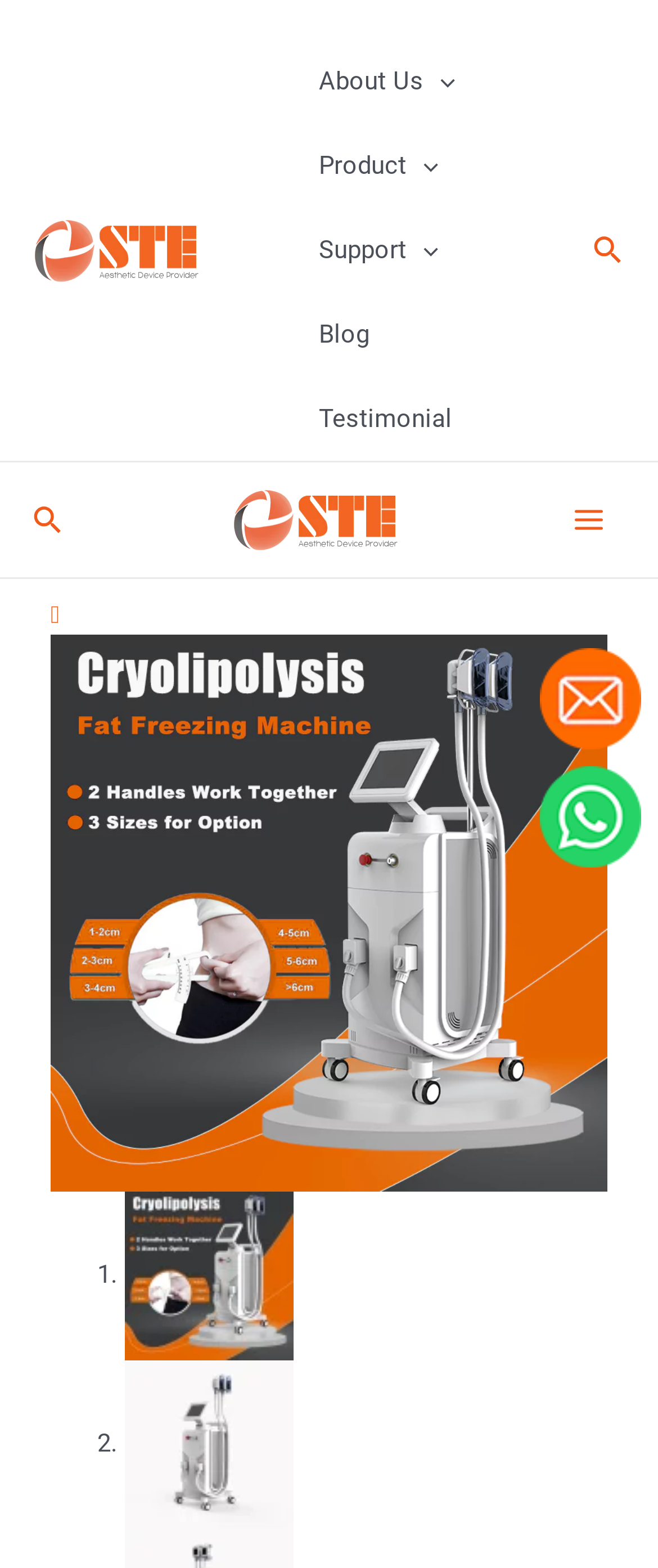What is the text on the button?
Based on the image, provide a one-word or brief-phrase response.

Main Menu